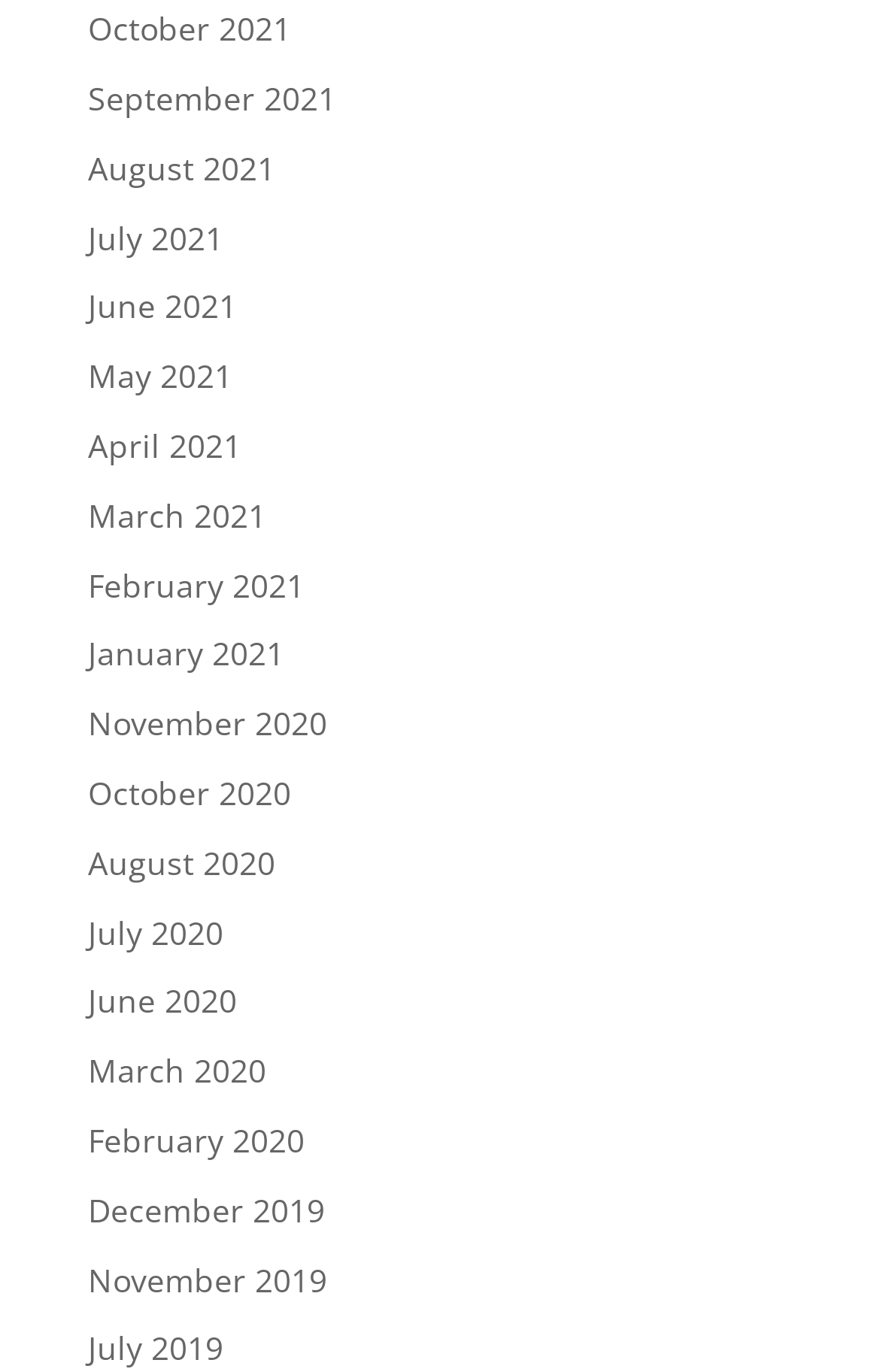Identify the bounding box coordinates of the section that should be clicked to achieve the task described: "view September 2021".

[0.1, 0.056, 0.382, 0.087]